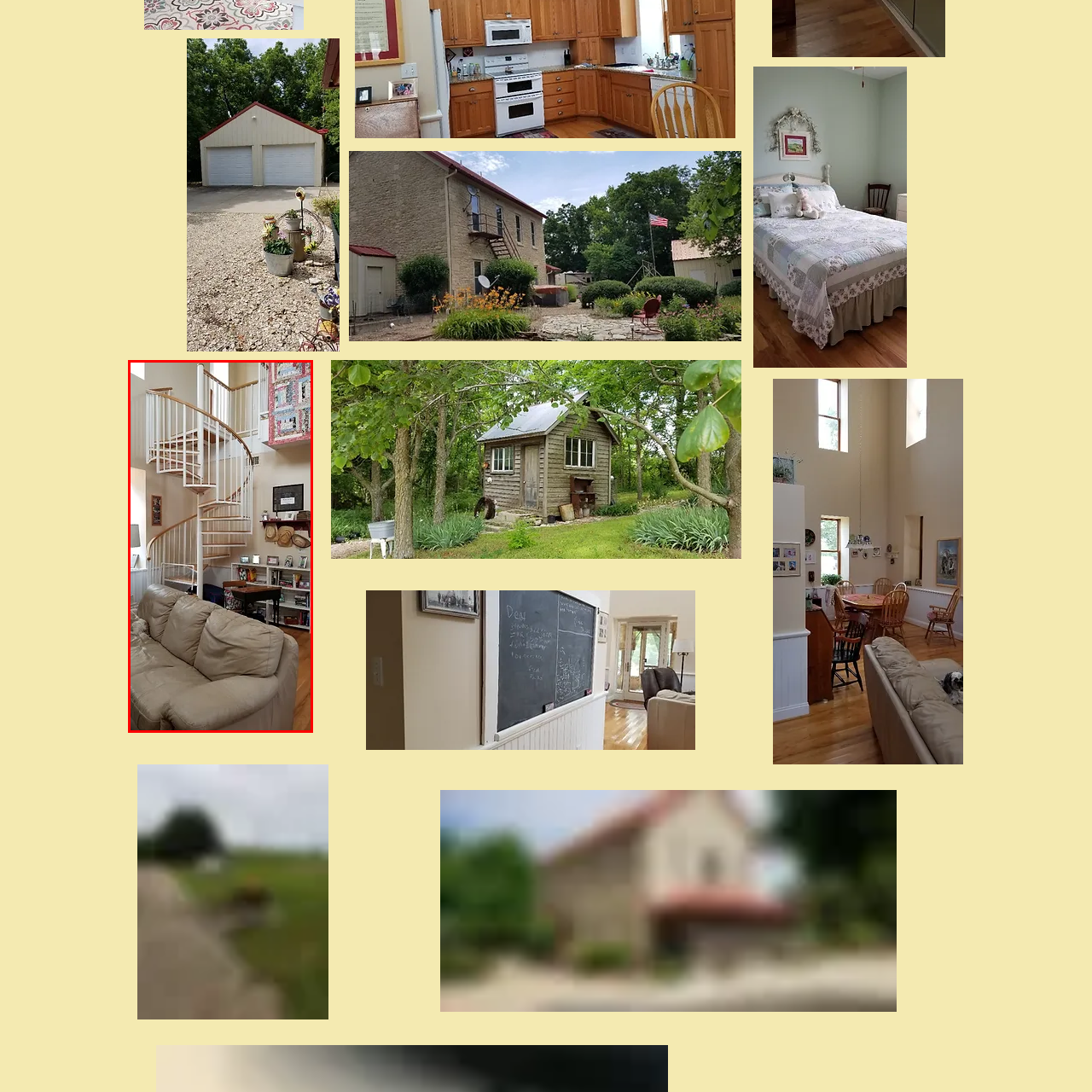Inspect the image surrounded by the red outline and respond to the question with a brief word or phrase:
What is hanging above the bookshelf?

Straw hats